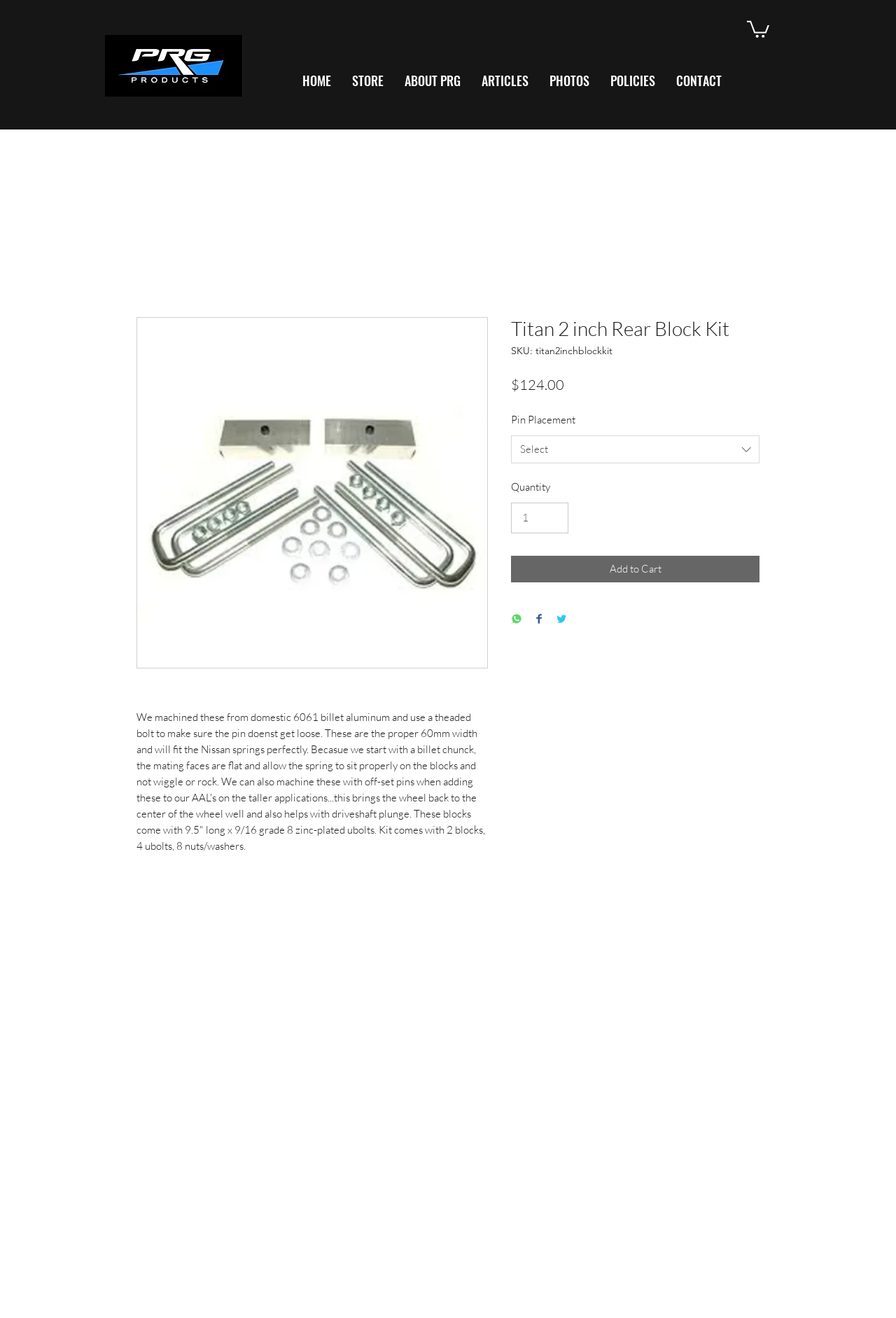Can you identify the bounding box coordinates of the clickable region needed to carry out this instruction: 'Go to the HOME page'? The coordinates should be four float numbers within the range of 0 to 1, stated as [left, top, right, bottom].

[0.326, 0.041, 0.381, 0.081]